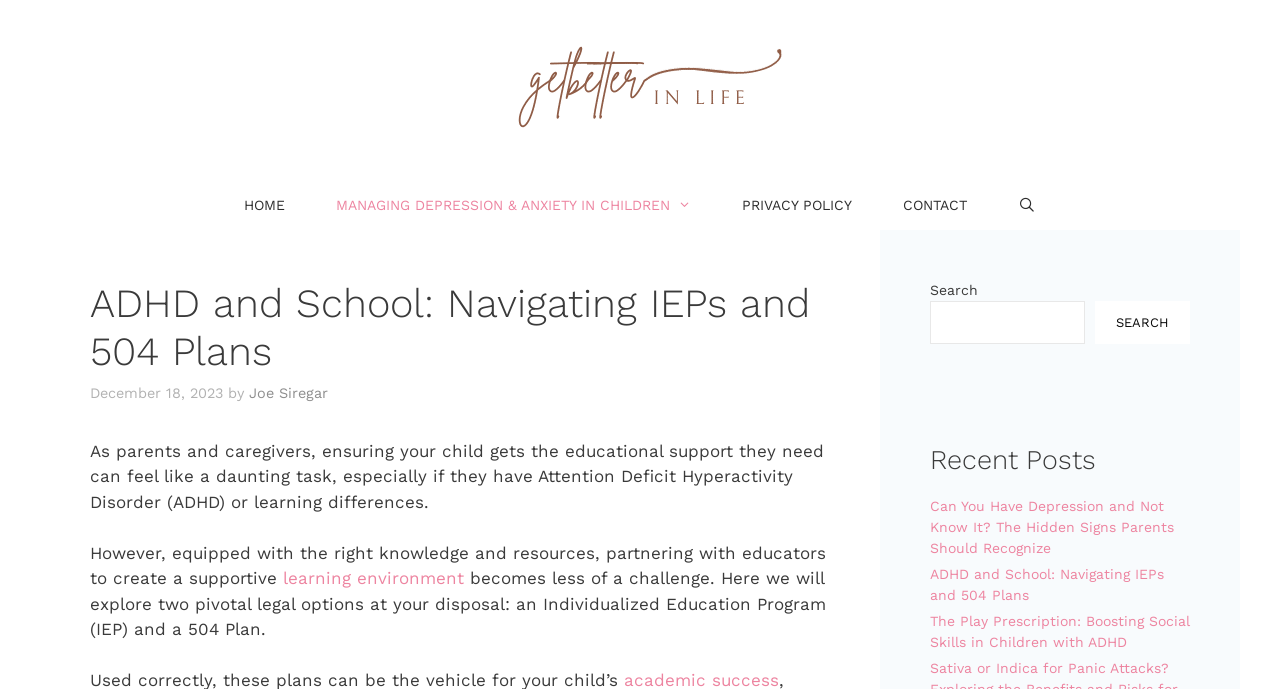Determine the bounding box coordinates for the clickable element to execute this instruction: "Read the article 'ADHD and School: Navigating IEPs and 504 Plans'". Provide the coordinates as four float numbers between 0 and 1, i.e., [left, top, right, bottom].

[0.727, 0.822, 0.909, 0.876]